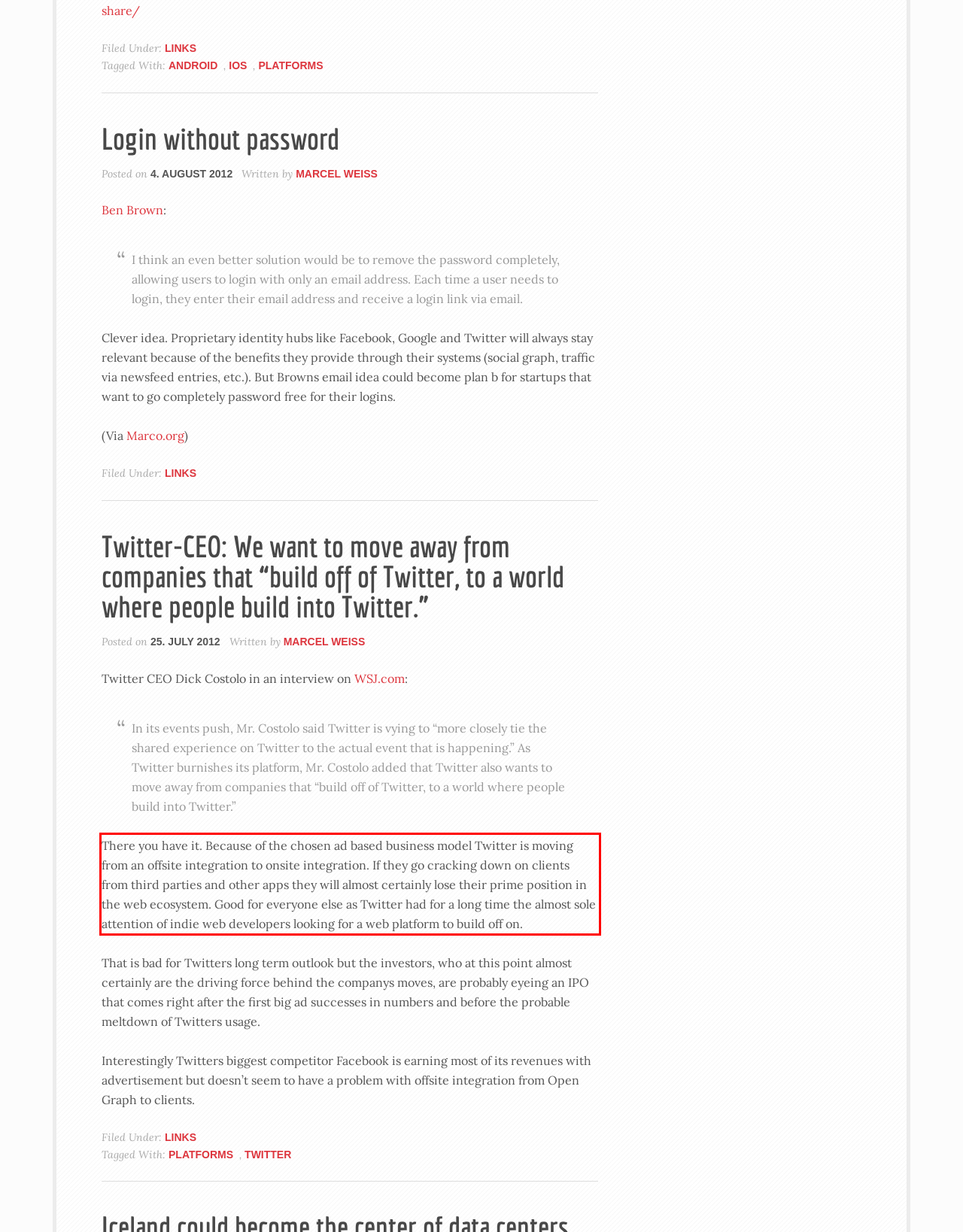With the provided screenshot of a webpage, locate the red bounding box and perform OCR to extract the text content inside it.

There you have it. Because of the chosen ad based business model Twitter is moving from an offsite integration to onsite integration. If they go cracking down on clients from third parties and other apps they will almost certainly lose their prime position in the web ecosystem. Good for everyone else as Twitter had for a long time the almost sole attention of indie web developers looking for a web platform to build off on.